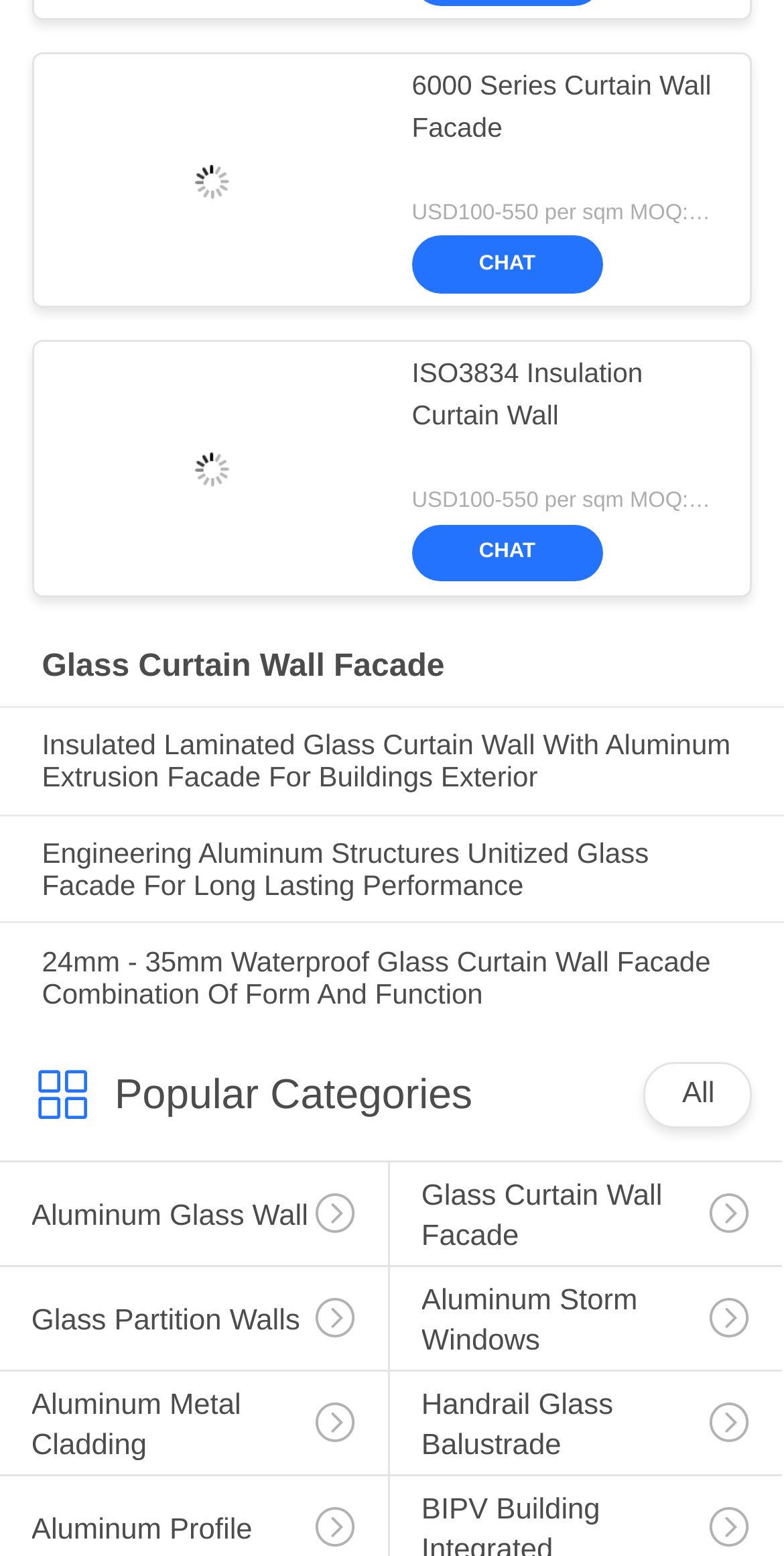Please determine the bounding box coordinates of the area that needs to be clicked to complete this task: 'go to 31'. The coordinates must be four float numbers between 0 and 1, formatted as [left, top, right, bottom].

None